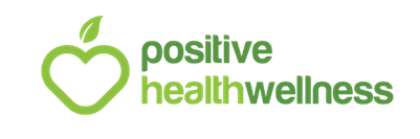What font style is used for the text 'positive health wellness'?
Refer to the image and provide a one-word or short phrase answer.

Modern sans-serif